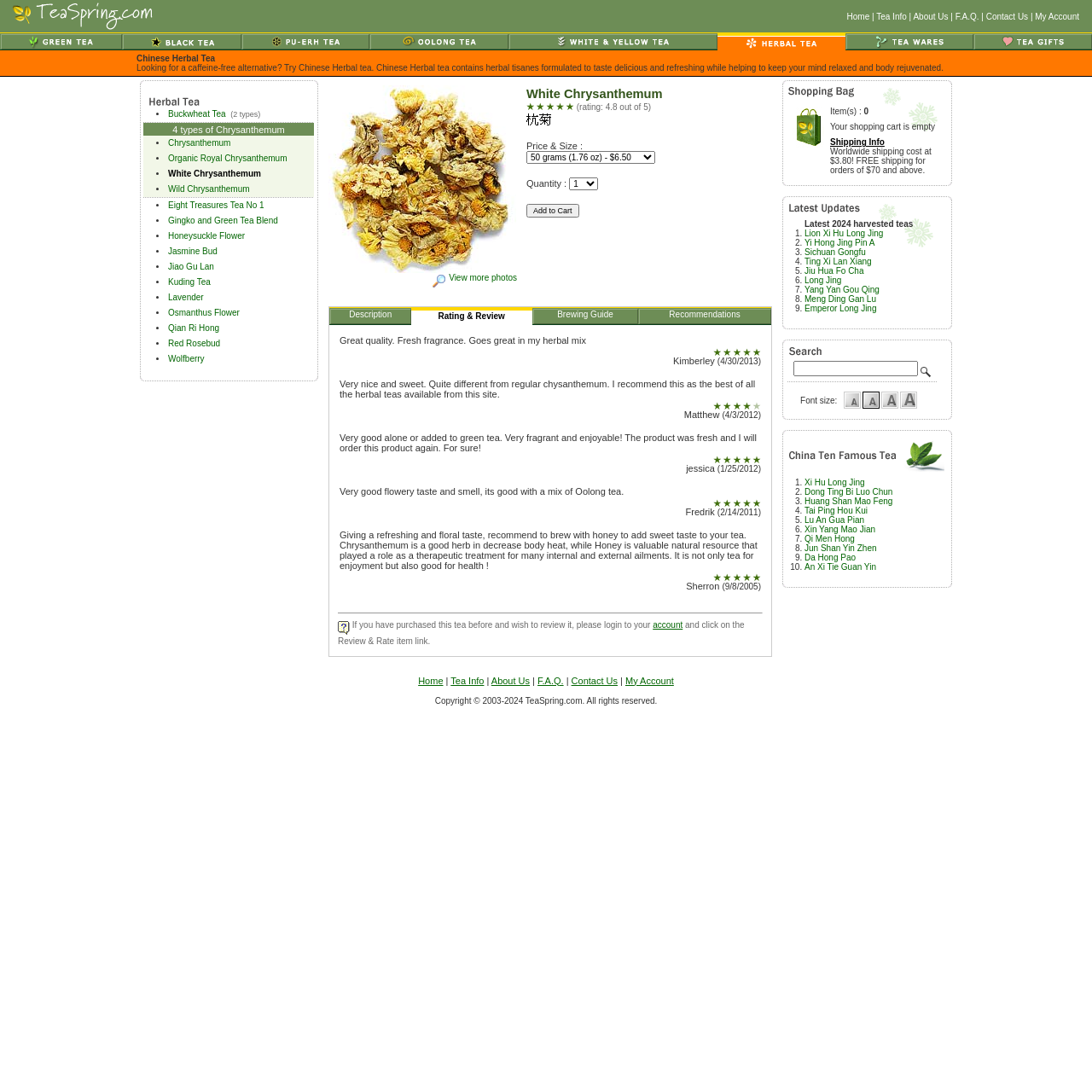Please specify the bounding box coordinates of the clickable section necessary to execute the following command: "Click on the Chinese Herbal Tea image".

[0.136, 0.088, 0.22, 0.098]